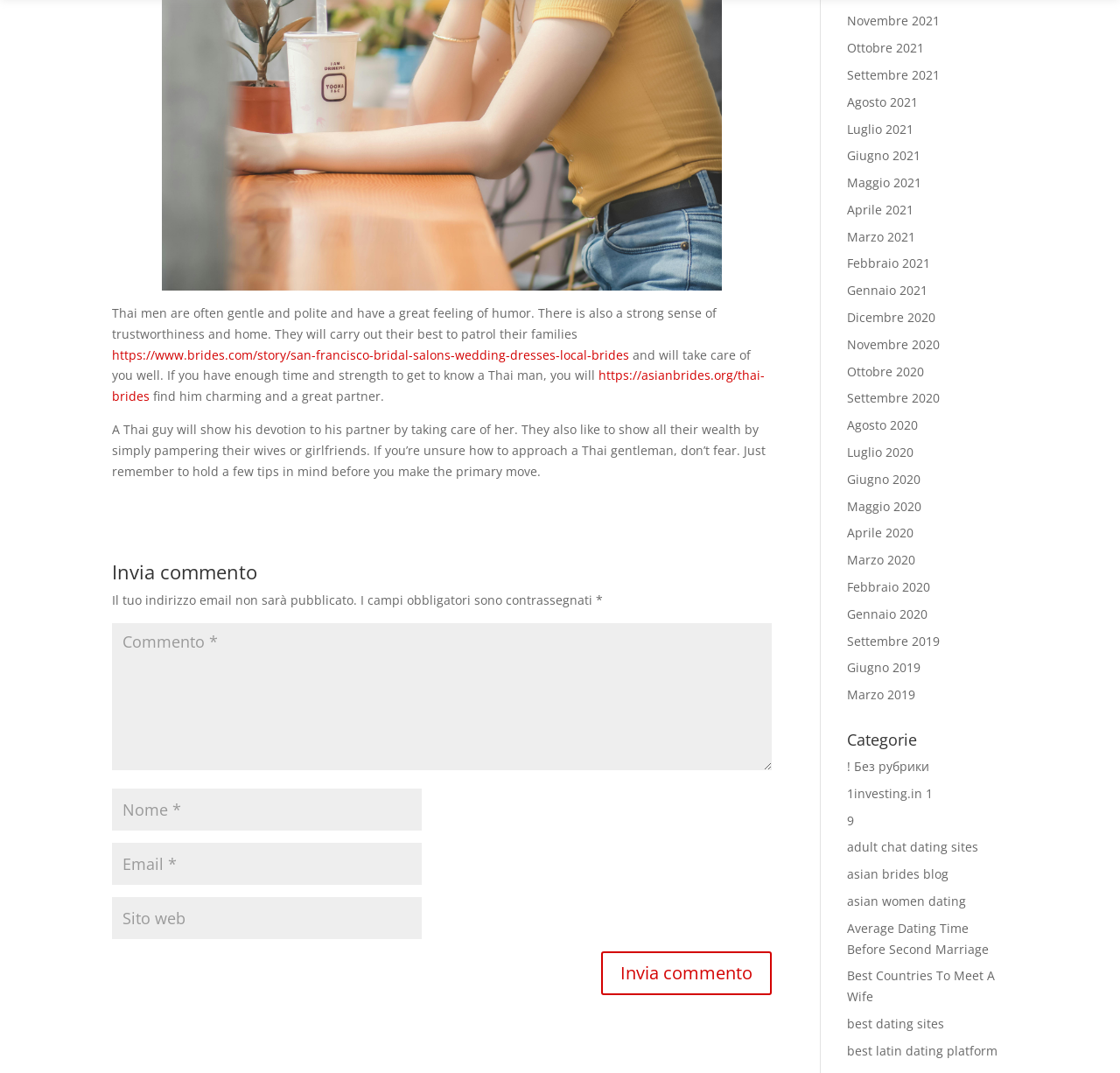Can you determine the bounding box coordinates of the area that needs to be clicked to fulfill the following instruction: "Search articles"?

None